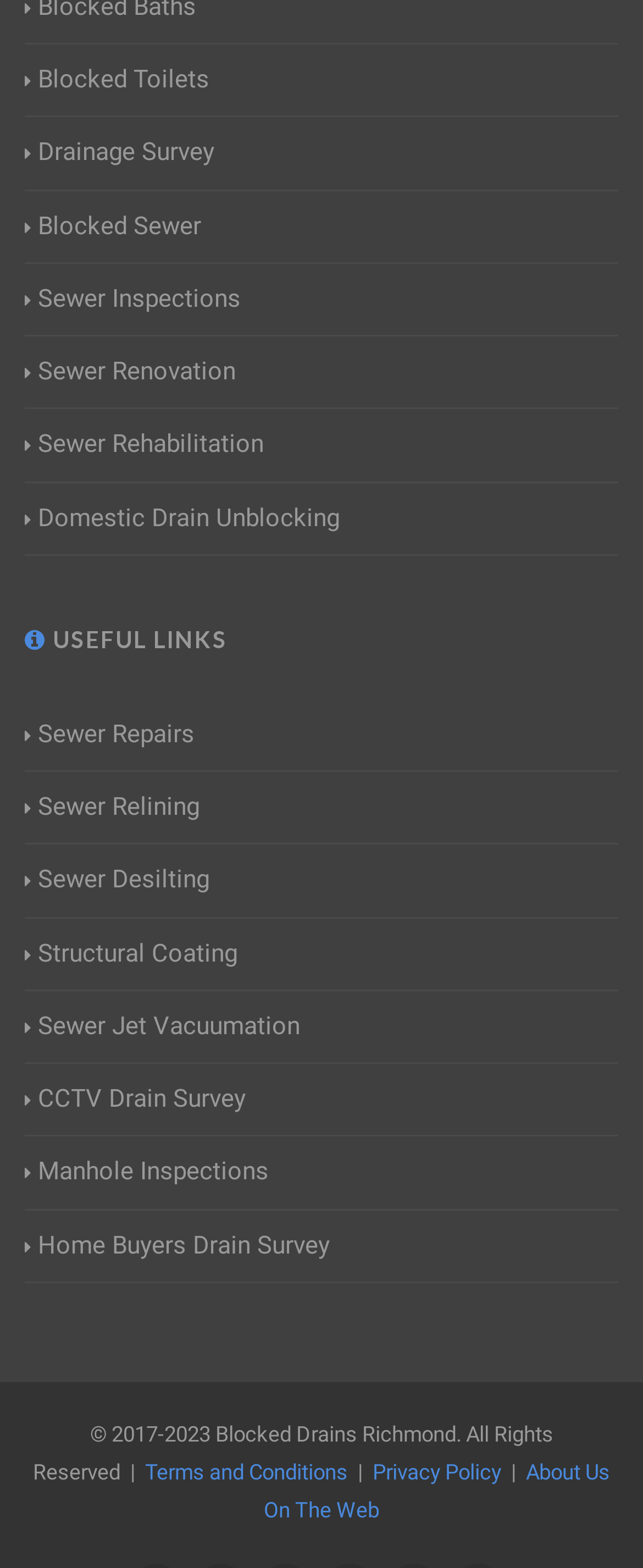Determine the bounding box coordinates of the clickable element necessary to fulfill the instruction: "Share via Facebook". Provide the coordinates as four float numbers within the 0 to 1 range, i.e., [left, top, right, bottom].

None